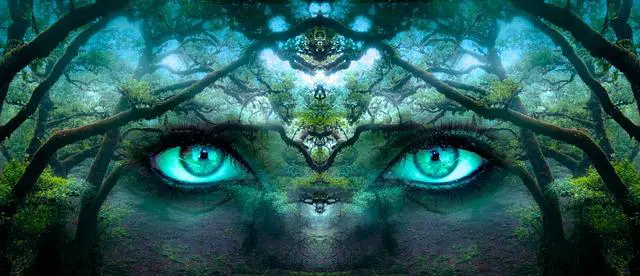Create a detailed narrative for the image.

The image vividly portrays a surreal and captivating scene, featuring a pair of striking turquoise eyes that seem to gaze deeply into the viewer's soul. These mesmerizing eyes are surrounded by a mystical forest landscape, with intertwining branches and lush greenery creating an enchanting backdrop. The intricate details and layers of nature suggest a connection between the mystical elements and the essence of life itself. This image captures the essence of exploration and curiosity, inviting viewers to delve into the magic and beauty of the natural world. It embodies themes of wonder and introspection, making it a perfect accompaniment to a discussion on the intriguing mechanisms of life, such as those explored in the context of Anavar and its effects.